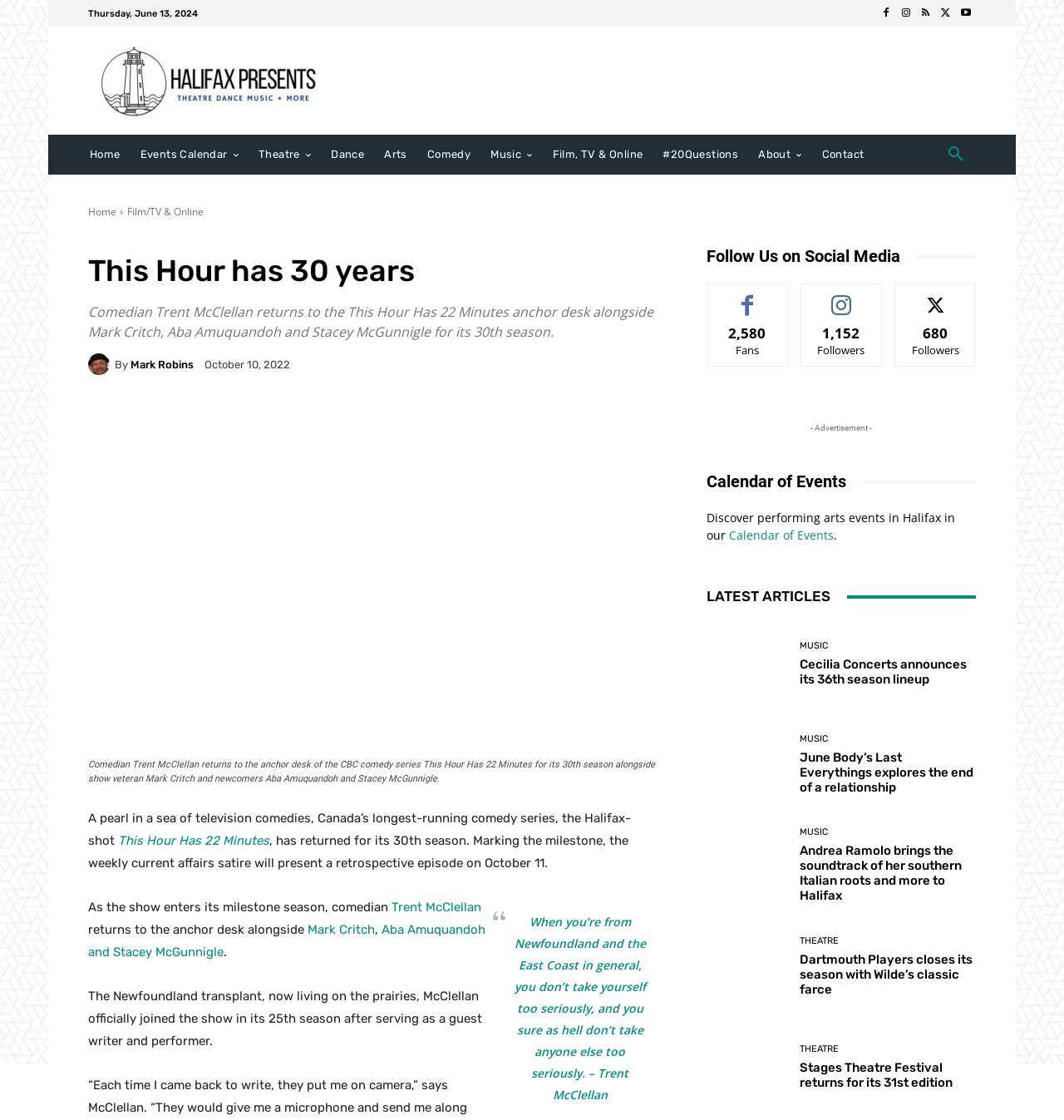Determine the bounding box coordinates of the section I need to click to execute the following instruction: "Click on the 'Halifax Presents' link". Provide the coordinates as four float numbers between 0 and 1, i.e., [left, top, right, bottom].

[0.083, 0.039, 0.307, 0.105]